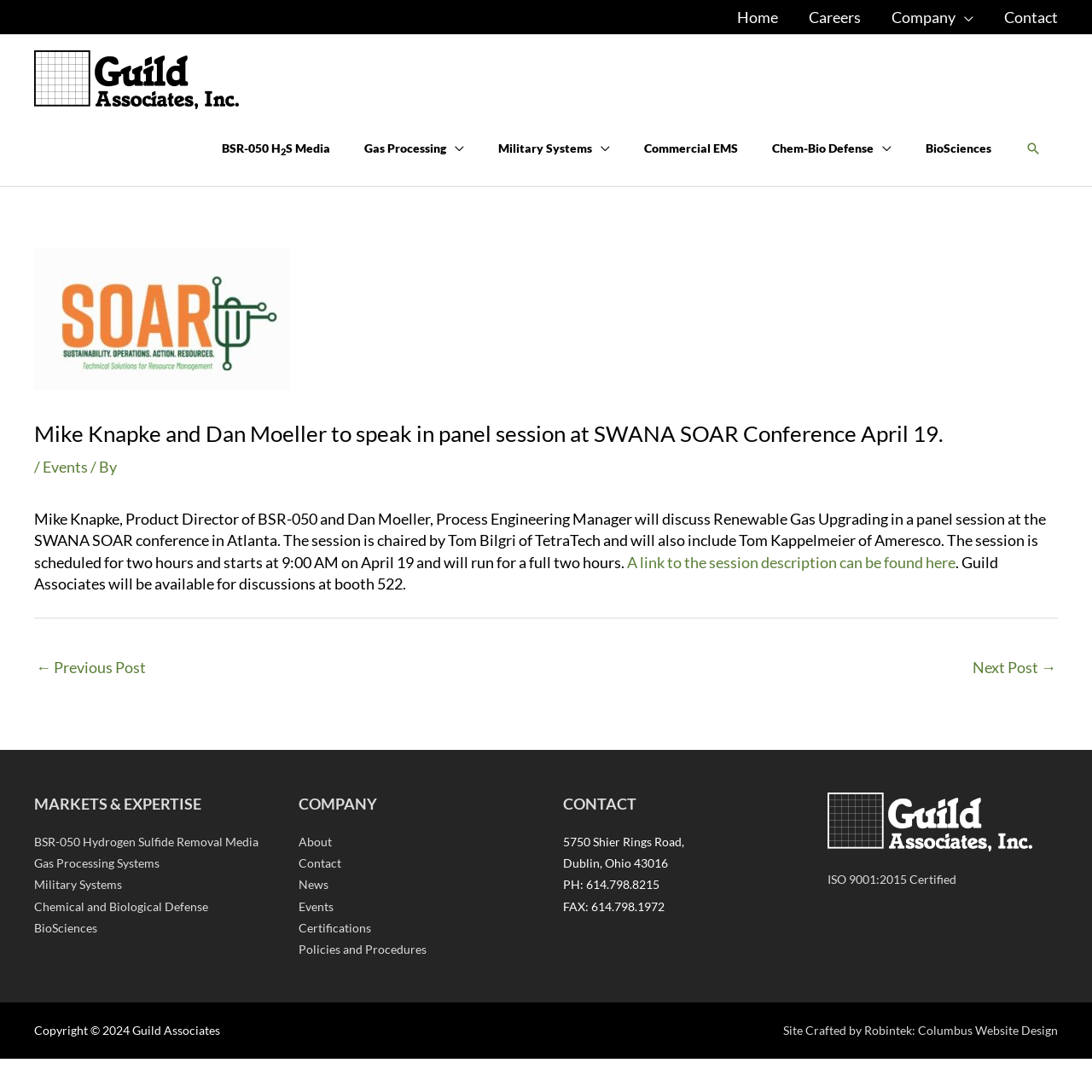Extract the top-level heading from the webpage and provide its text.

Mike Knapke and Dan Moeller to speak in panel session at SWANA SOAR Conference April 19.